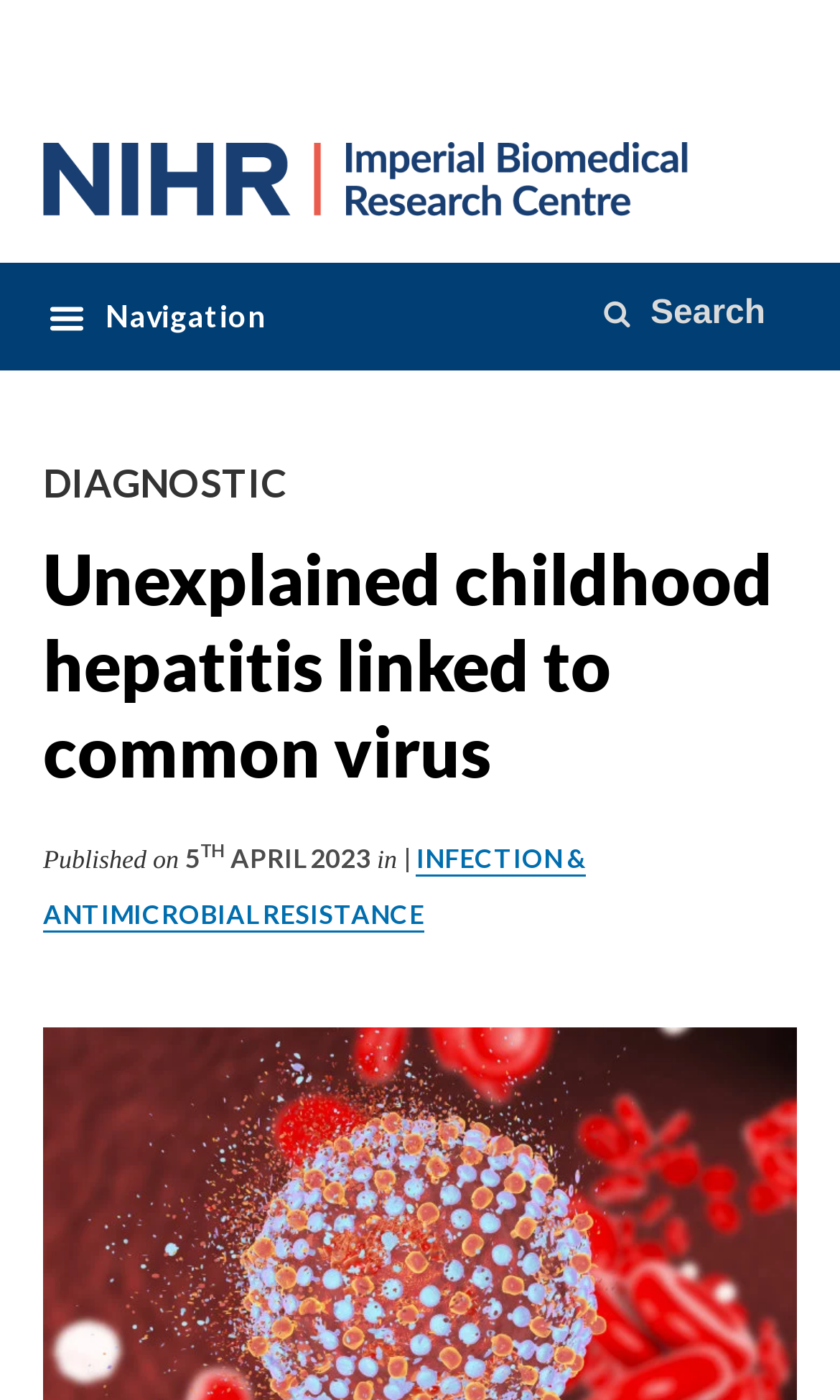Create an elaborate caption that covers all aspects of the webpage.

The webpage is about a recent medical discovery, specifically the link between unexplained hepatitis cases in children and a common childhood virus called adeno-associated virus 2 (AAV2). 

At the top left of the page, there is an NHS logo, which is an image. Next to it, there is a search bar where users can input keywords. Below the search bar, there is a navigation menu.

The main content of the page is a news article with a heading that reads "Unexplained childhood hepatitis linked to common virus". The heading is divided into two parts, with "DIAGNOSTIC" being a link. 

Below the heading, there is a publication date, which is April 5, 2023. The date is formatted with the day of the month in superscript. 

On the same line as the publication date, there is a link to a category called "INFECTION & ANTIMICROBIAL RESISTANCE". This link is located at the bottom right of the main content area.